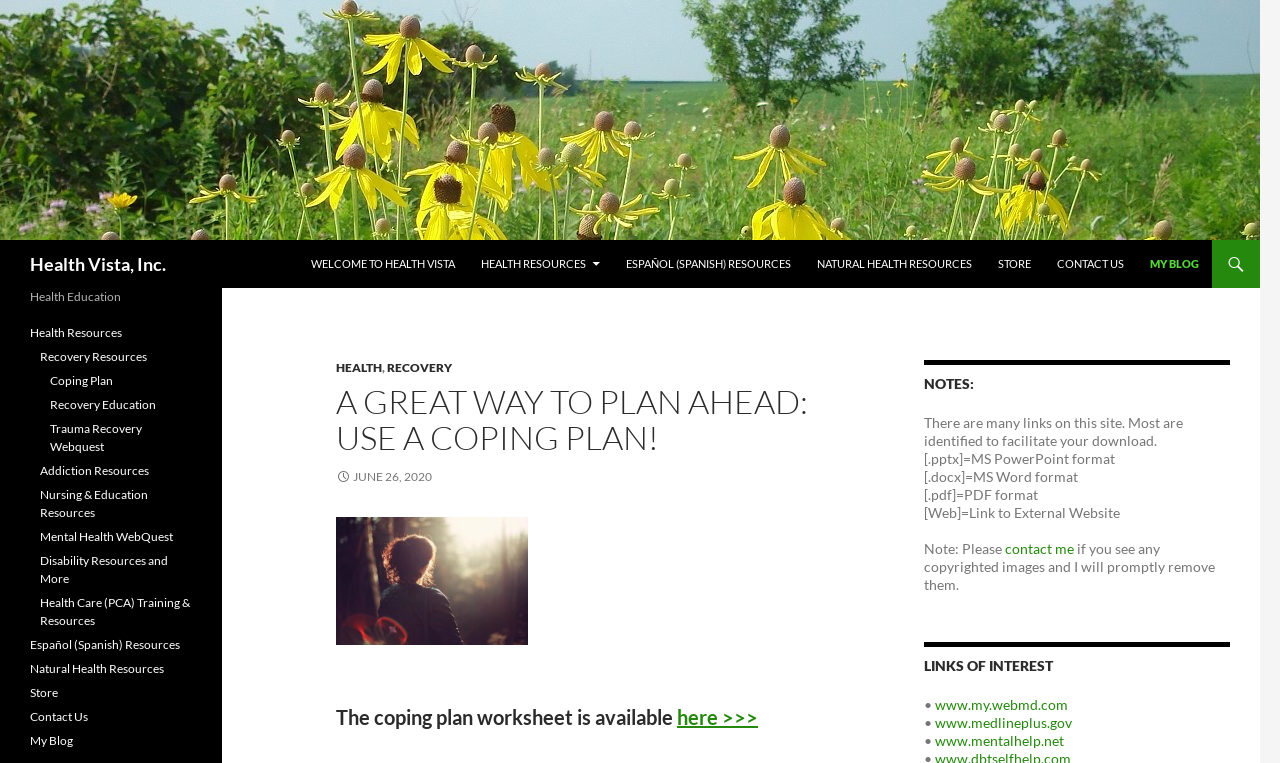Give a complete and precise description of the webpage's appearance.

This webpage is a blog page that lists various blog posts related to health, recovery, and coping. At the top of the page, there is a header section that contains a logo image and a link to "Health Vista, Inc." on the left side, and a search bar and a "SKIP TO CONTENT" link on the right side. Below the header, there is a navigation menu that provides links to different sections of the website, including "WELCOME TO HEALTH VISTA", "HEALTH RESOURCES", "ESPAÑOL (SPANISH) RESOURCES", "NATURAL HEALTH RESOURCES", "STORE", "CONTACT US", and "MY BLOG".

The main content of the page is divided into two sections. The left section contains a list of blog post titles, each with a link to the corresponding post. The first blog post is titled "A GREAT WAY TO PLAN AHEAD: USE A COPING PLAN!" and has a link to download a coping plan worksheet. Below the title, there is a brief description of the post, followed by a link to the post and an image of a thoughtful woman looking towards a bright path. The right section of the page contains a list of links to external resources, including WebMD, MedlinePlus, and MentalHelp.net.

At the bottom of the page, there is a section titled "NOTES:" that provides information about the links on the site, including the formats of downloadable files and how to contact the website owner if there are any copyrighted images. There is also a section titled "LINKS OF INTEREST" that lists additional external resources.

Overall, the webpage is a resource-rich blog page that provides access to various health-related resources, including blog posts, downloadable worksheets, and external links.